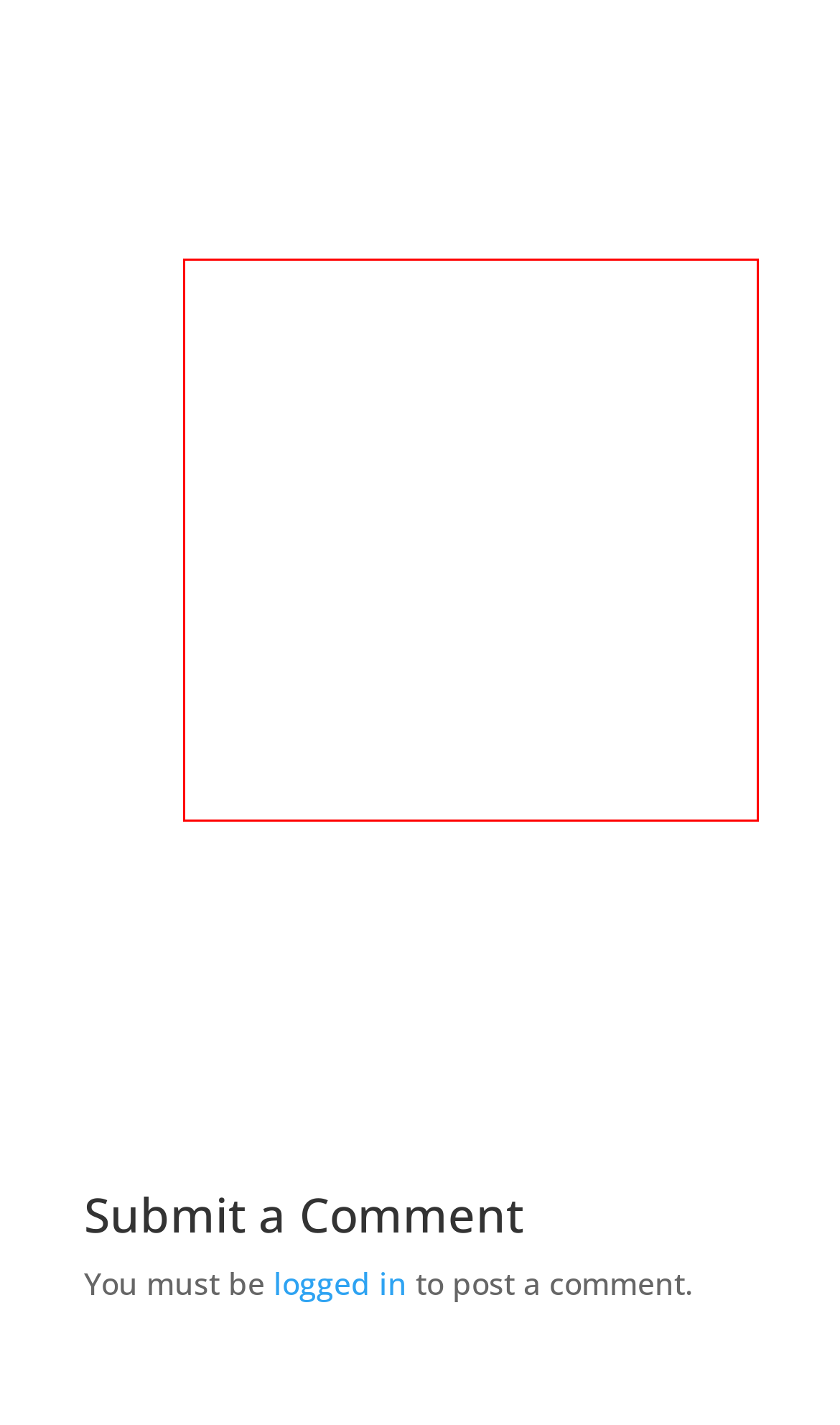You are provided with a screenshot of a webpage containing a red bounding box. Please extract the text enclosed by this red bounding box.

Your hosting company will forward your request to the computer where your website is stored. This computer is called a web server. The web server now retrieves the web page and pieces of information associated with it then sends this data back to the browser.